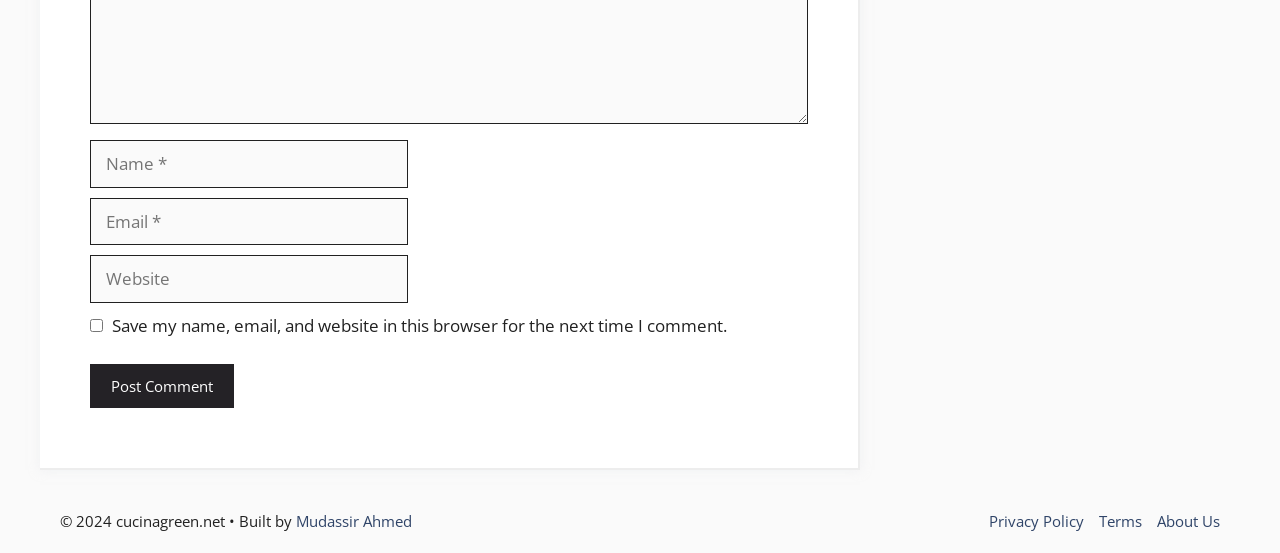From the image, can you give a detailed response to the question below:
Is the checkbox checked by default?

The checkbox element has a property 'checked: false' which indicates that it is not checked by default.